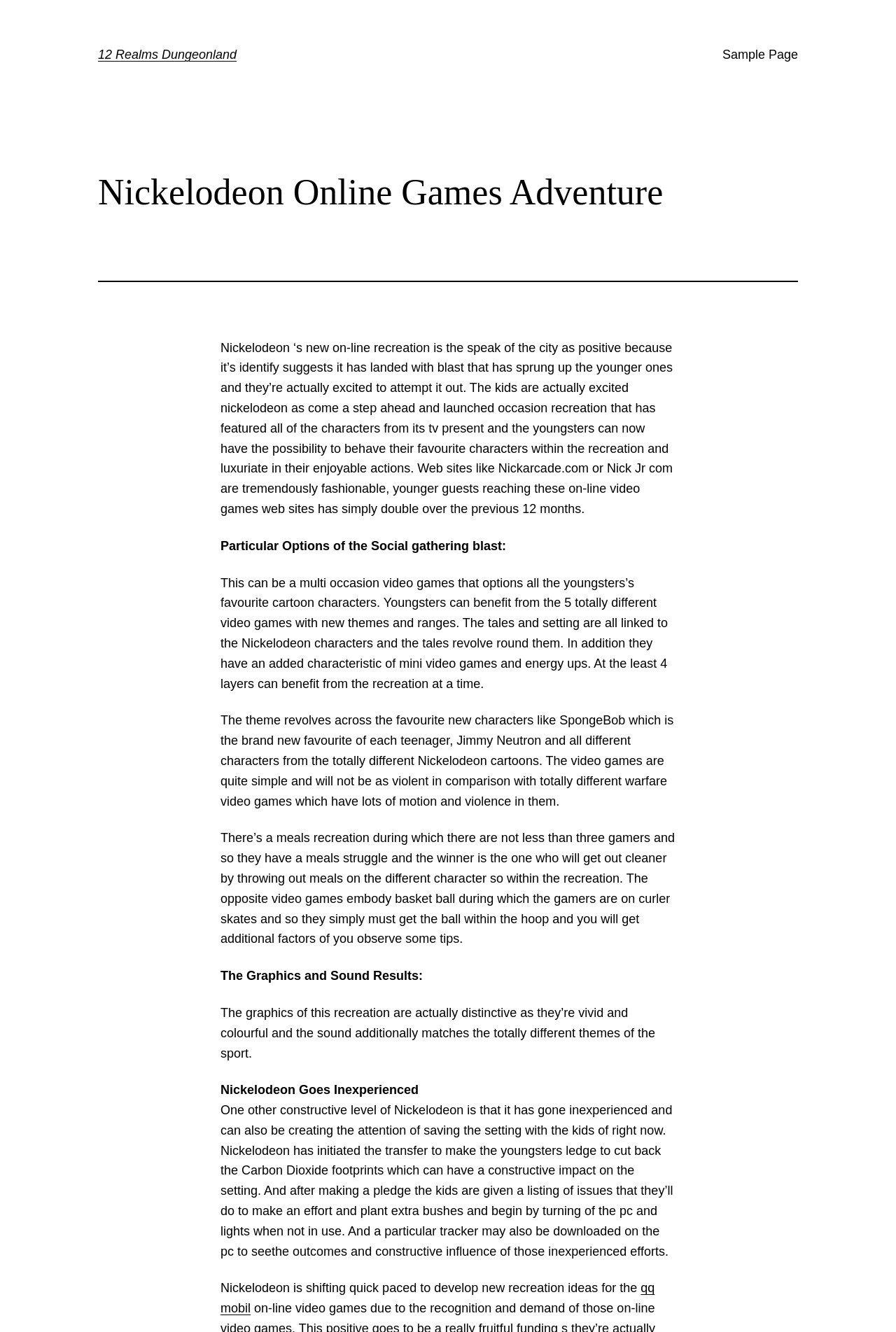Describe all visible elements and their arrangement on the webpage.

The webpage is about Nickelodeon's online games, specifically the "12 Realms Dungeonland" game. At the top, there is a heading with the game's title, accompanied by a link with the same text. Below this, there is a link to a "Sample Page" located at the top-right corner of the page.

The main content of the page is divided into sections, with a heading "Nickelodeon Online Games Adventure" at the top. Below this, there is a horizontal separator line. The first section of text describes the new online game, stating that it has become popular among kids and features characters from Nickelodeon's TV shows. The kids can play as their favorite characters and enjoy fun activities.

The next section, "Particular Options of the Social gathering blast," lists the features of the game, including its multi-event nature, five different games with new themes and levels, and the inclusion of mini-games and power-ups. The game's theme revolves around popular Nickelodeon characters like SpongeBob and Jimmy Neutron.

The following sections describe specific games within the platform, such as a food game where players engage in a food fight, and a basketball game where players are on roller skates. The graphics and sound effects of the game are also highlighted, with vivid and colorful visuals and sound that matches the game's themes.

The page also discusses Nickelodeon's initiative to go green, encouraging kids to reduce their carbon footprint and make environmentally friendly choices. Finally, there is a mention of Nickelodeon's efforts to develop new game ideas, accompanied by a link to "qq mobil" at the bottom of the page.